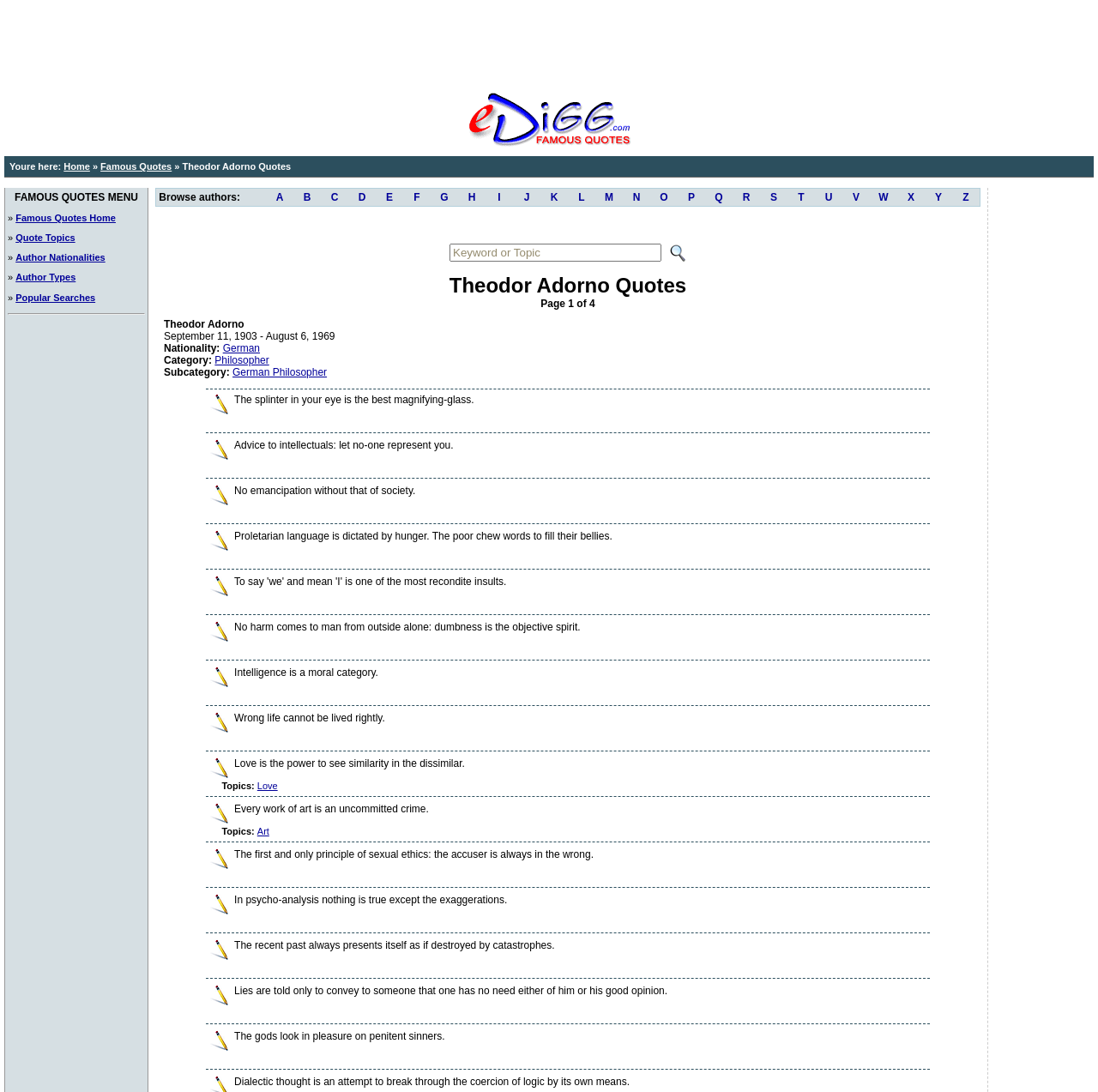Please locate and retrieve the main header text of the webpage.

Theodor Adorno Quotes